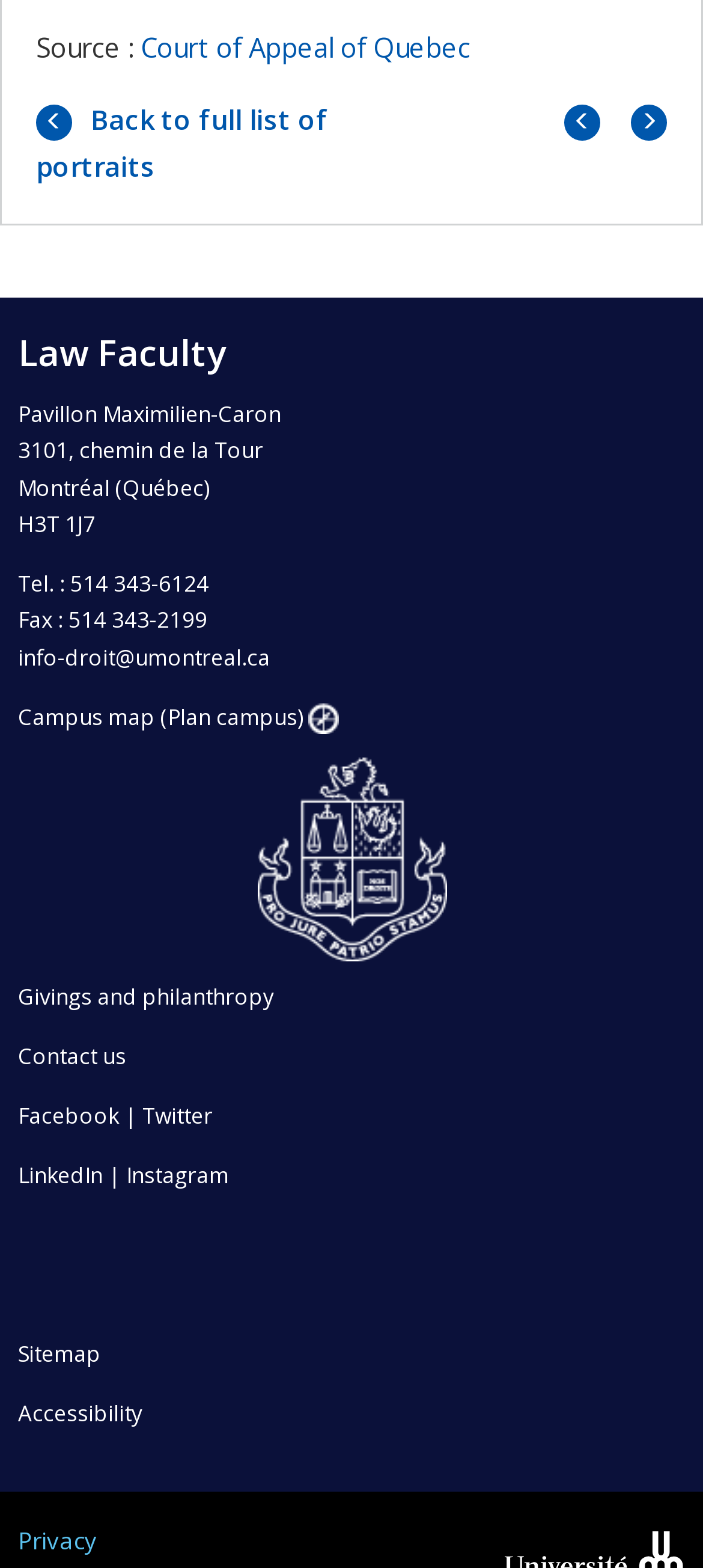Please identify the bounding box coordinates of the region to click in order to complete the task: "Chat with us". The coordinates must be four float numbers between 0 and 1, specified as [left, top, right, bottom].

None